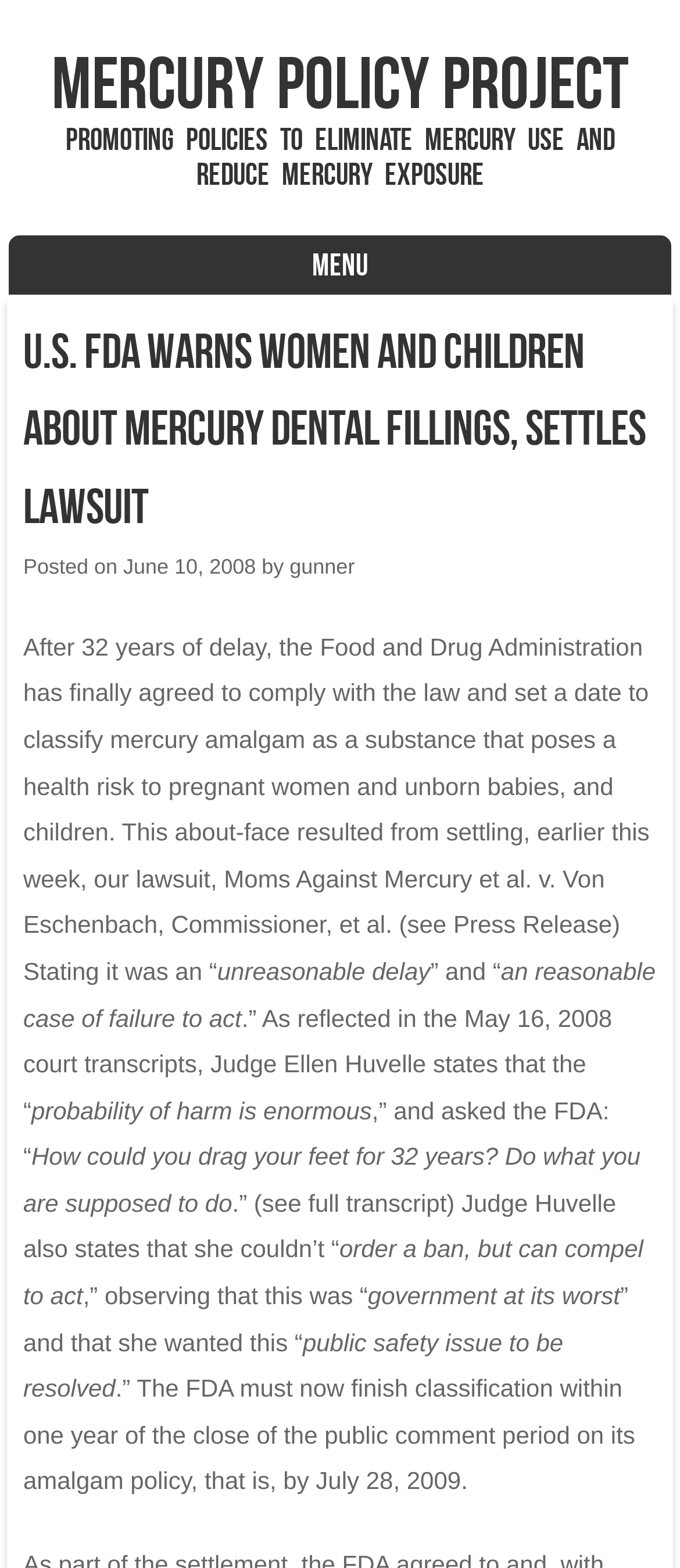Examine the image carefully and respond to the question with a detailed answer: 
What did Judge Ellen Huvelle say about the FDA's delay?

Judge Ellen Huvelle stated that the 'probability of harm is enormous' and asked the FDA 'How could you drag your feet for 32 years? Do what you are supposed to do', indicating her criticism of the FDA's delay in taking action on mercury dental fillings.